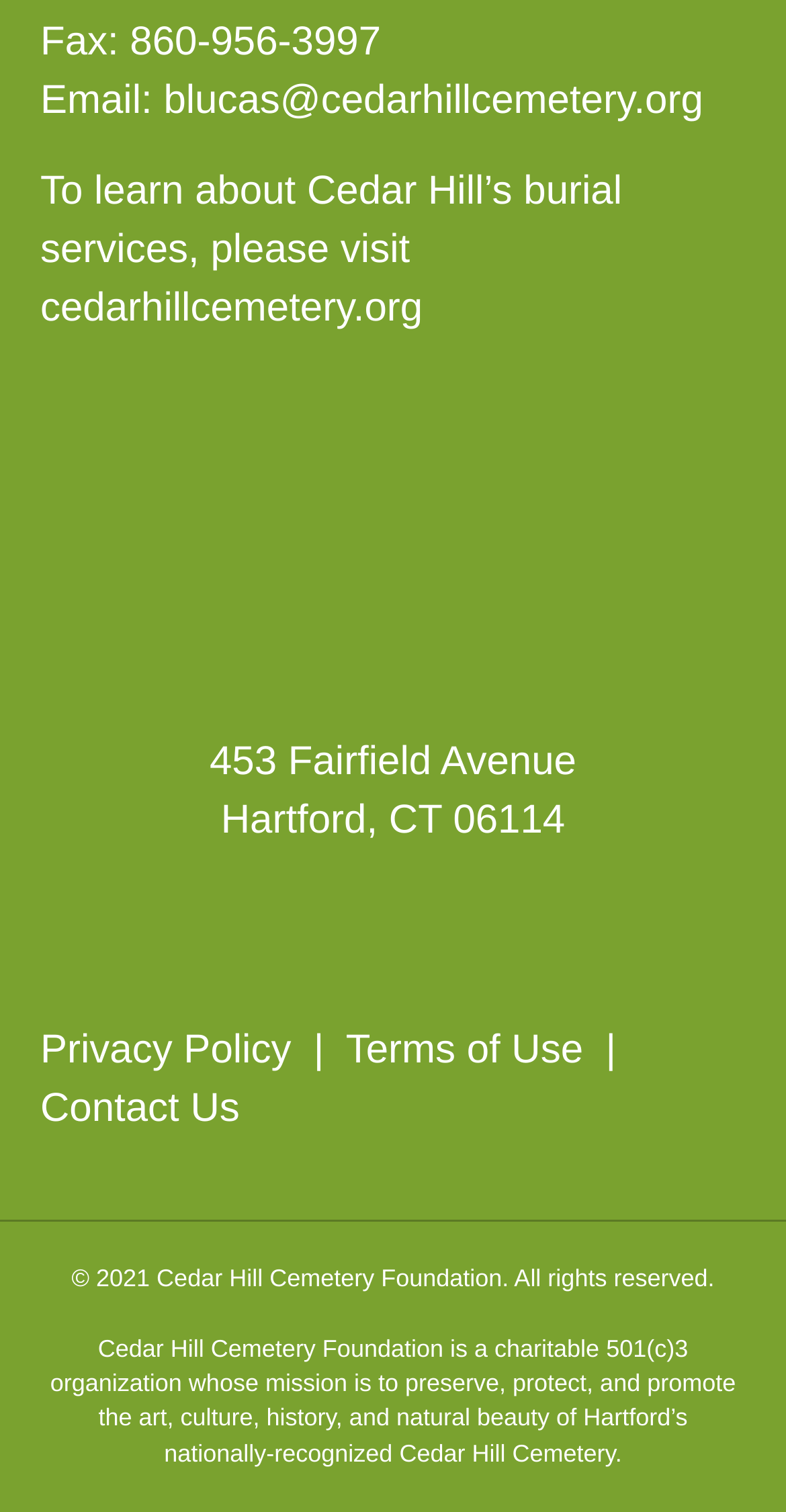Given the description "Terms of Use", provide the bounding box coordinates of the corresponding UI element.

[0.44, 0.68, 0.756, 0.709]